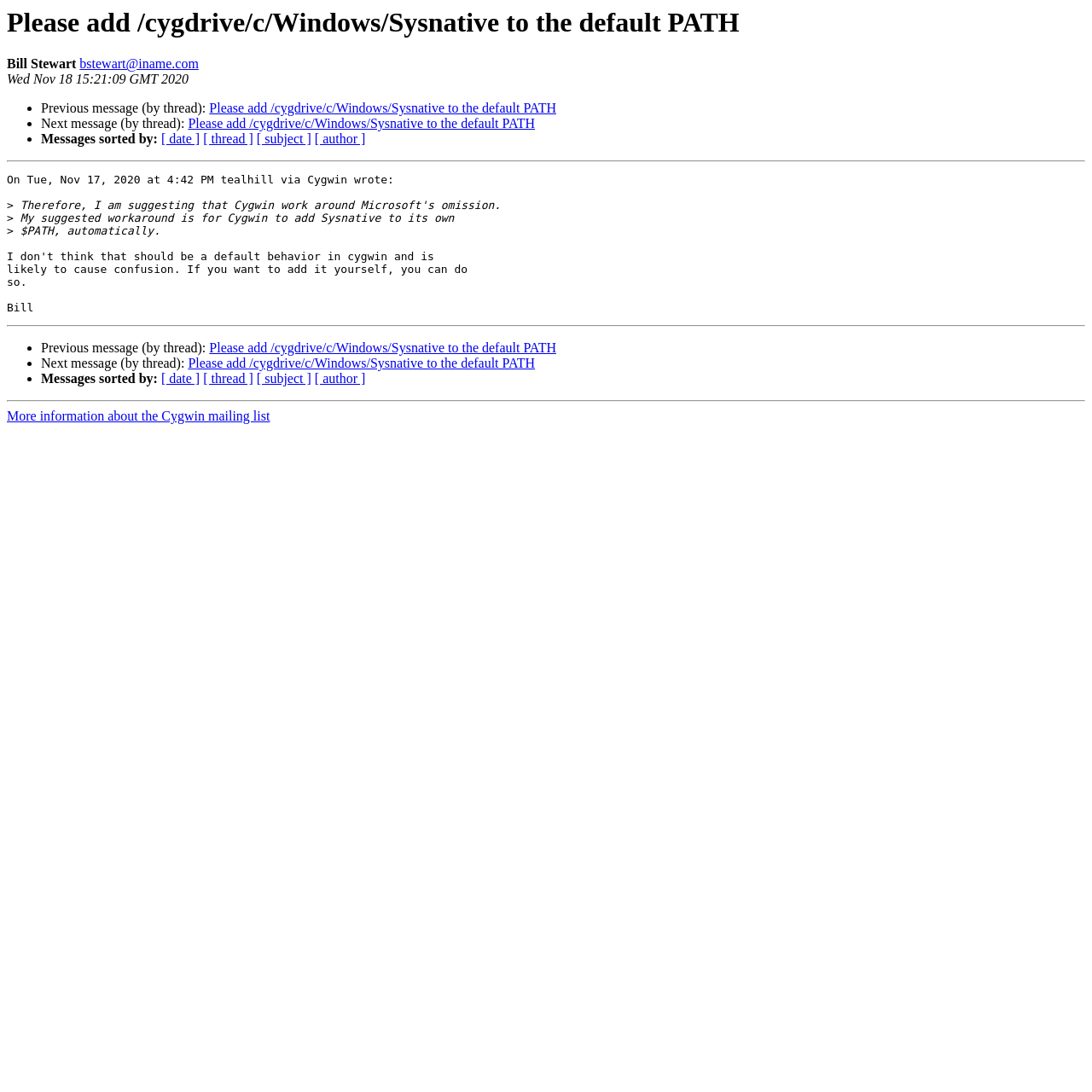Locate the bounding box coordinates of the element that should be clicked to fulfill the instruction: "Get more information about the Cygwin mailing list".

[0.006, 0.375, 0.247, 0.388]